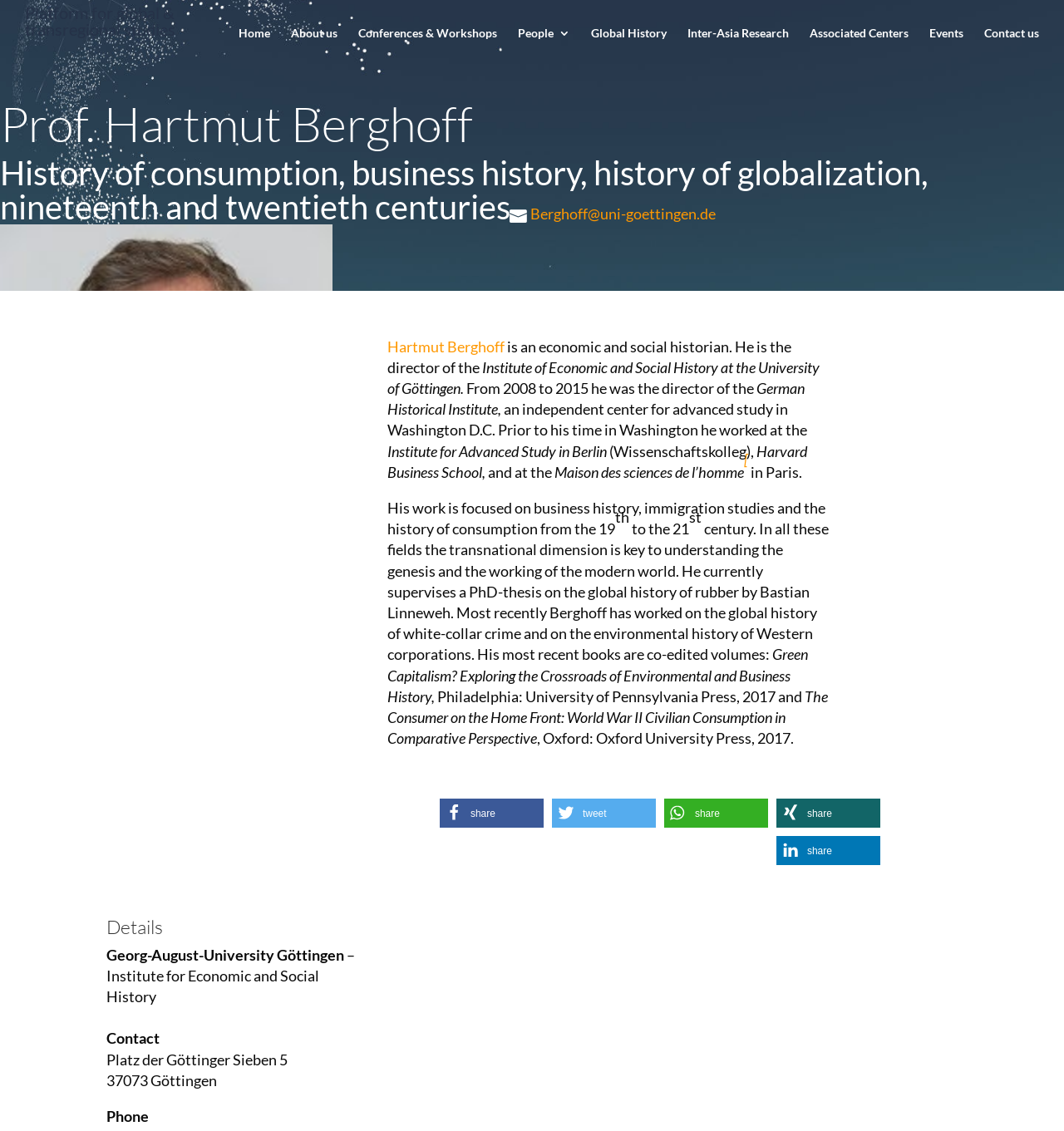Point out the bounding box coordinates of the section to click in order to follow this instruction: "Follow Stephanie on Facebook".

None